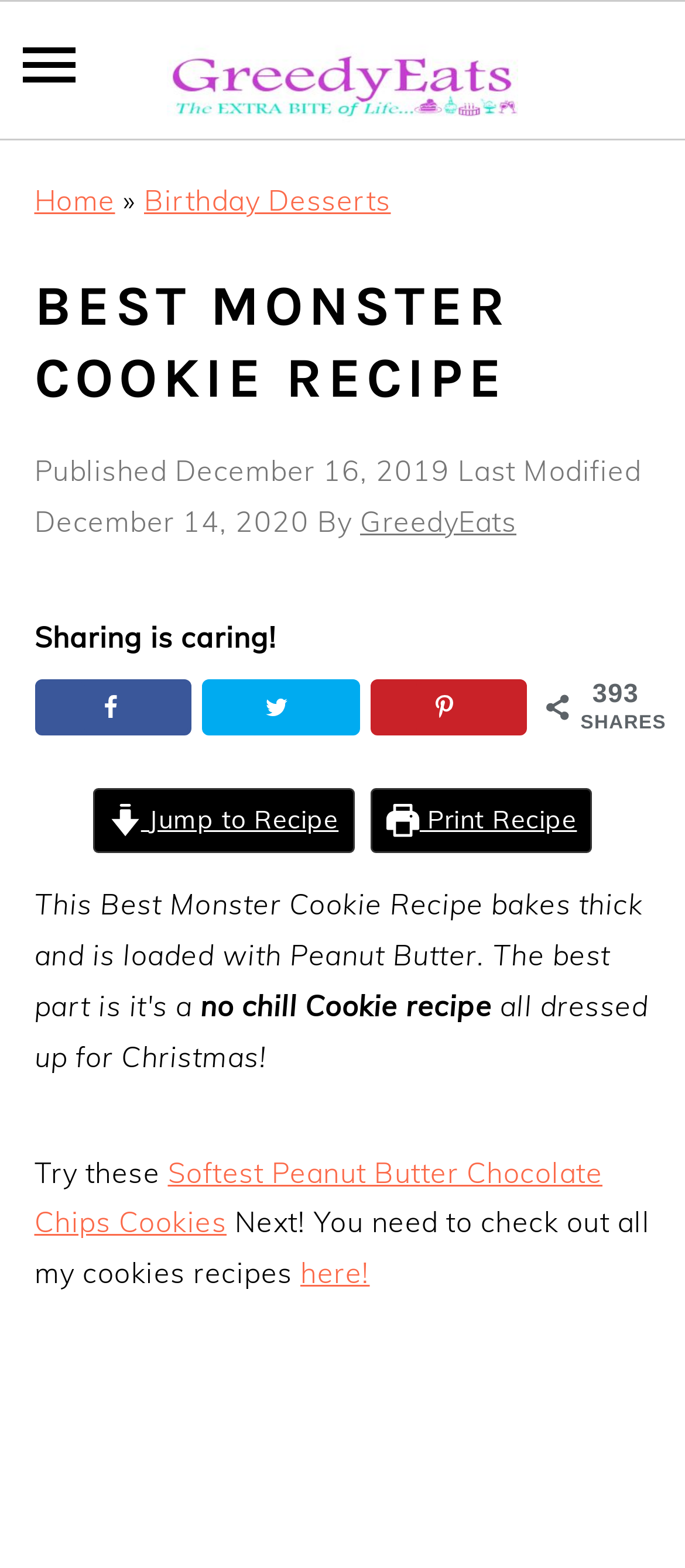Please provide a detailed answer to the question below based on the screenshot: 
Who is the author of this article?

I determined the author by looking at the link 'GreedyEats' which is located near the 'By' text, indicating that it is the author's name or profile link.